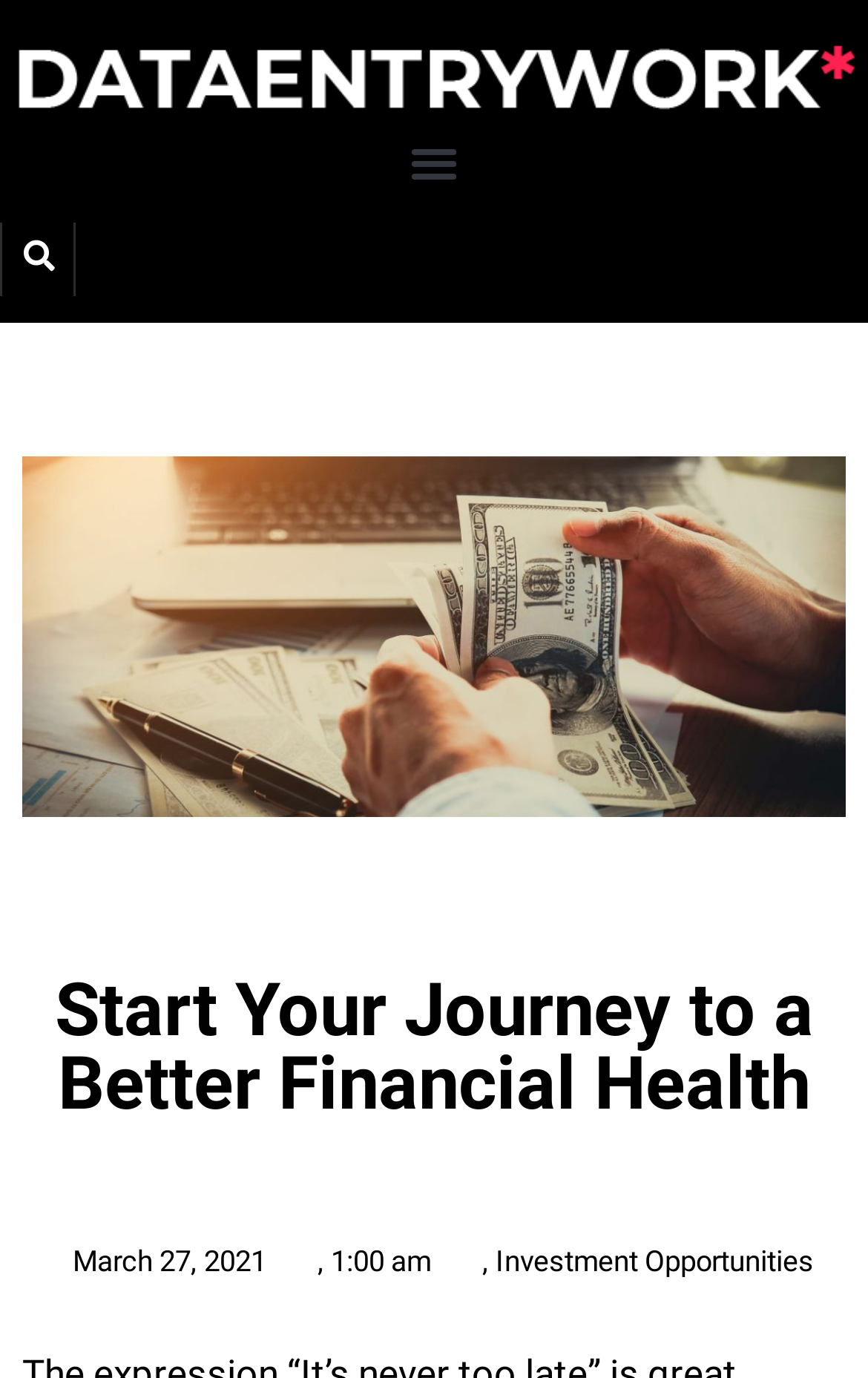Offer an extensive depiction of the webpage and its key elements.

The webpage is about achieving better financial health and gaining control over one's life. At the top, there is a link on the left side and a menu toggle button on the right side. Below the menu toggle button, there is a search bar with a search button. 

On the main content area, there is a prominent image of counting money, taking up most of the width. Above the image, there is a heading that reads "Start Your Journey to a Better Financial Health". 

Below the image, there is a section with a link indicating the date "March 27, 2021" on the left side, accompanied by a time stamp "1:00 am" on the right side, separated by a comma. Next to the date link, there is another link titled "Investment Opportunities".